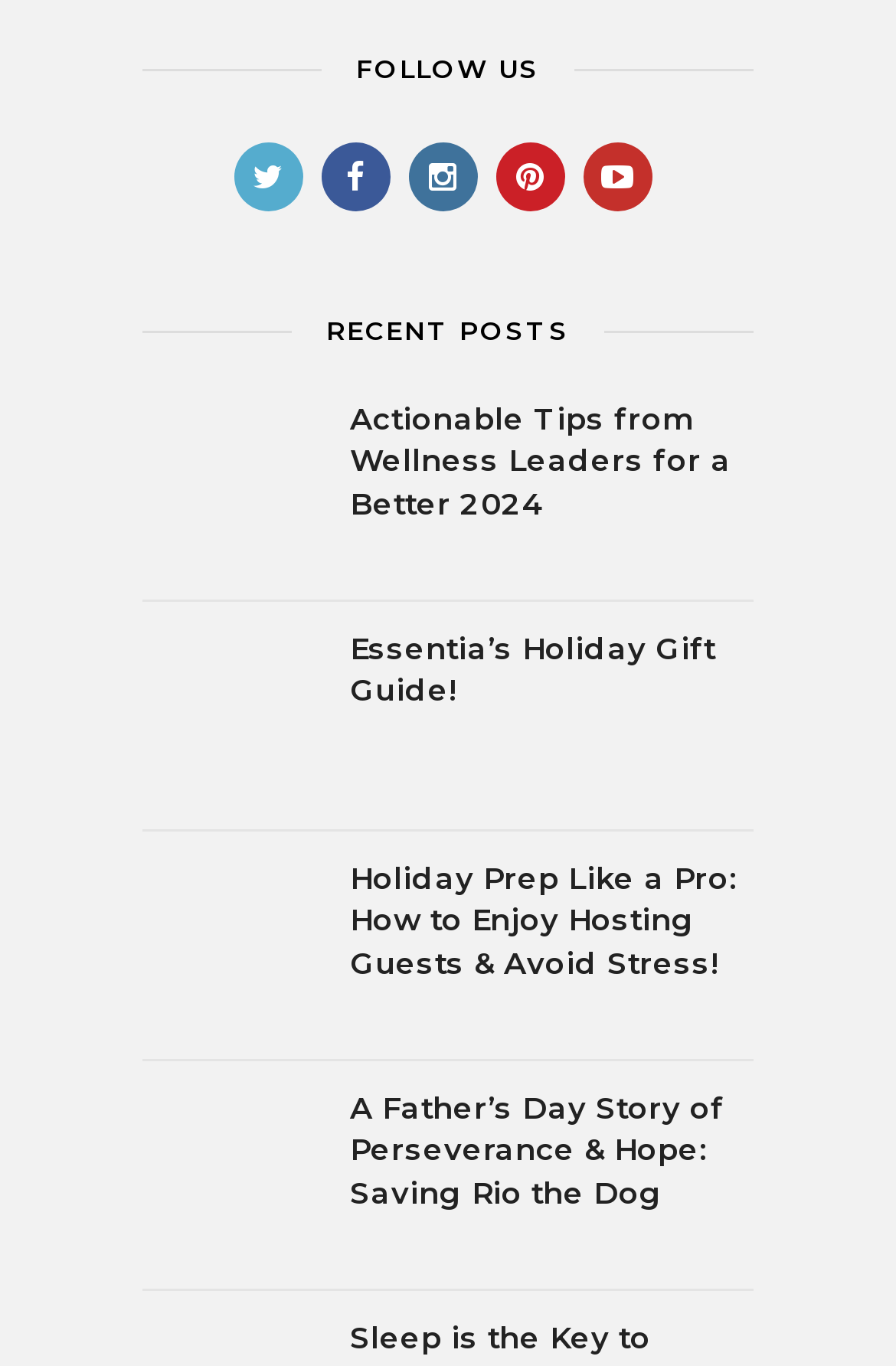Given the description Essentia’s Holiday Gift Guide!, predict the bounding box coordinates of the UI element. Ensure the coordinates are in the format (top-left x, top-left y, bottom-right x, bottom-right y) and all values are between 0 and 1.

[0.391, 0.461, 0.798, 0.518]